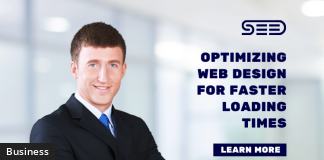Respond with a single word or short phrase to the following question: 
What is the background of the image?

Modern office environment